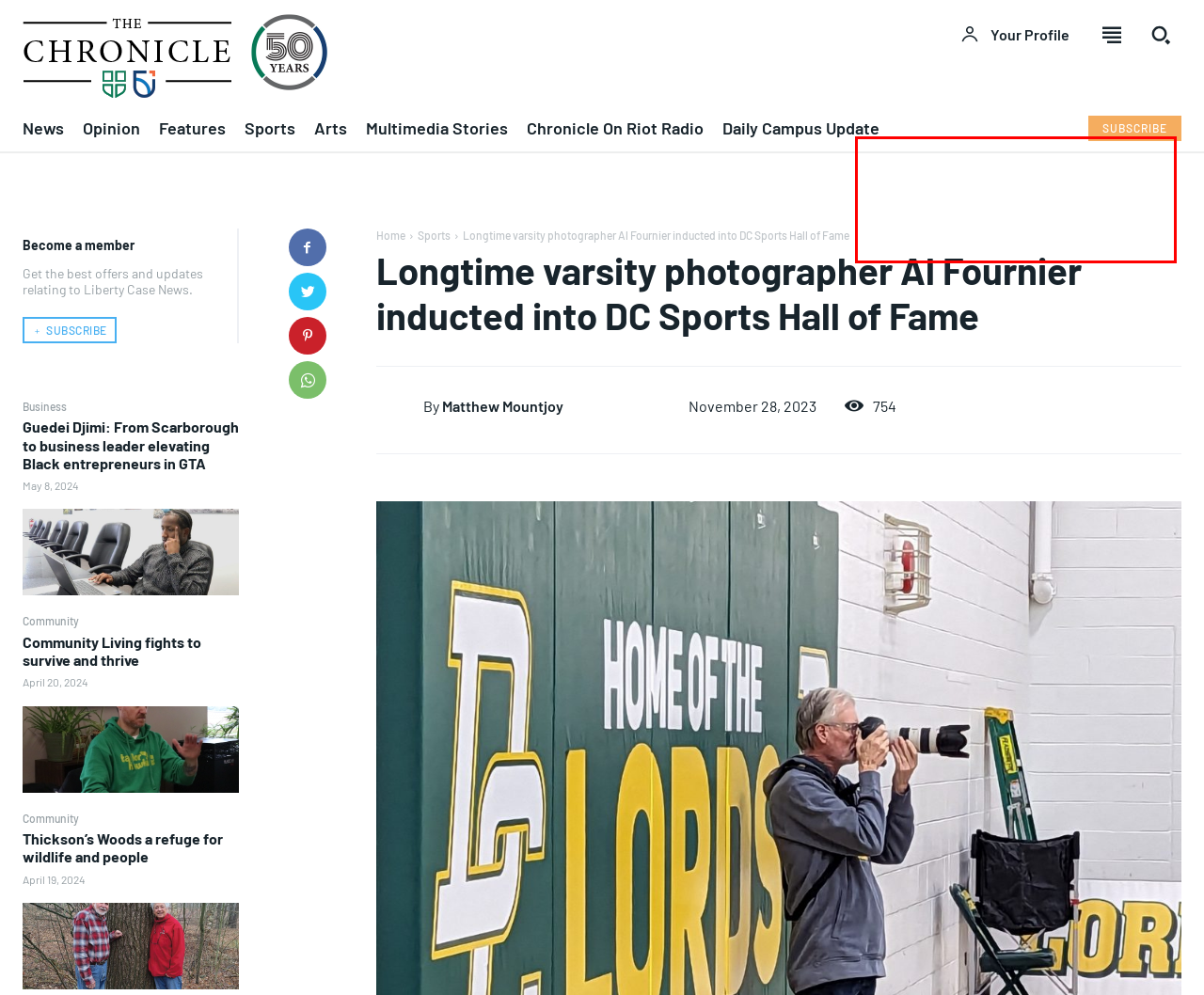Locate the red bounding box in the provided webpage screenshot and use OCR to determine the text content inside it.

The Chronicle is created and produced by students of the Journalism – Mass Media program at Durham College in Oshawa, Ontario. The publication covers stories from across Durham College, Ontario Tech University, Durham Region and beyond.